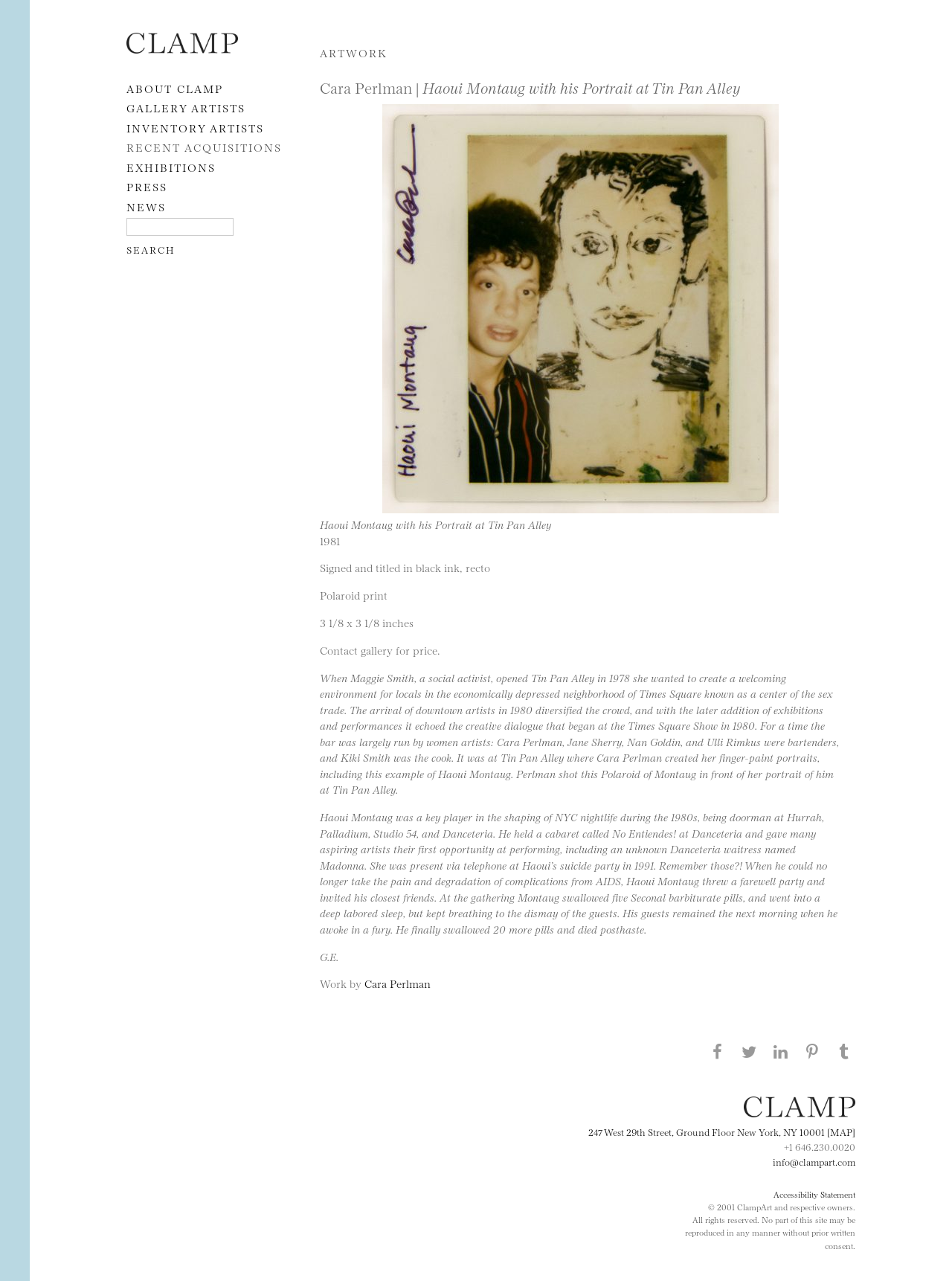What is the name of the doorman who was a key player in shaping NYC nightlife during the 1980s?
Based on the screenshot, answer the question with a single word or phrase.

Haoui Montaug